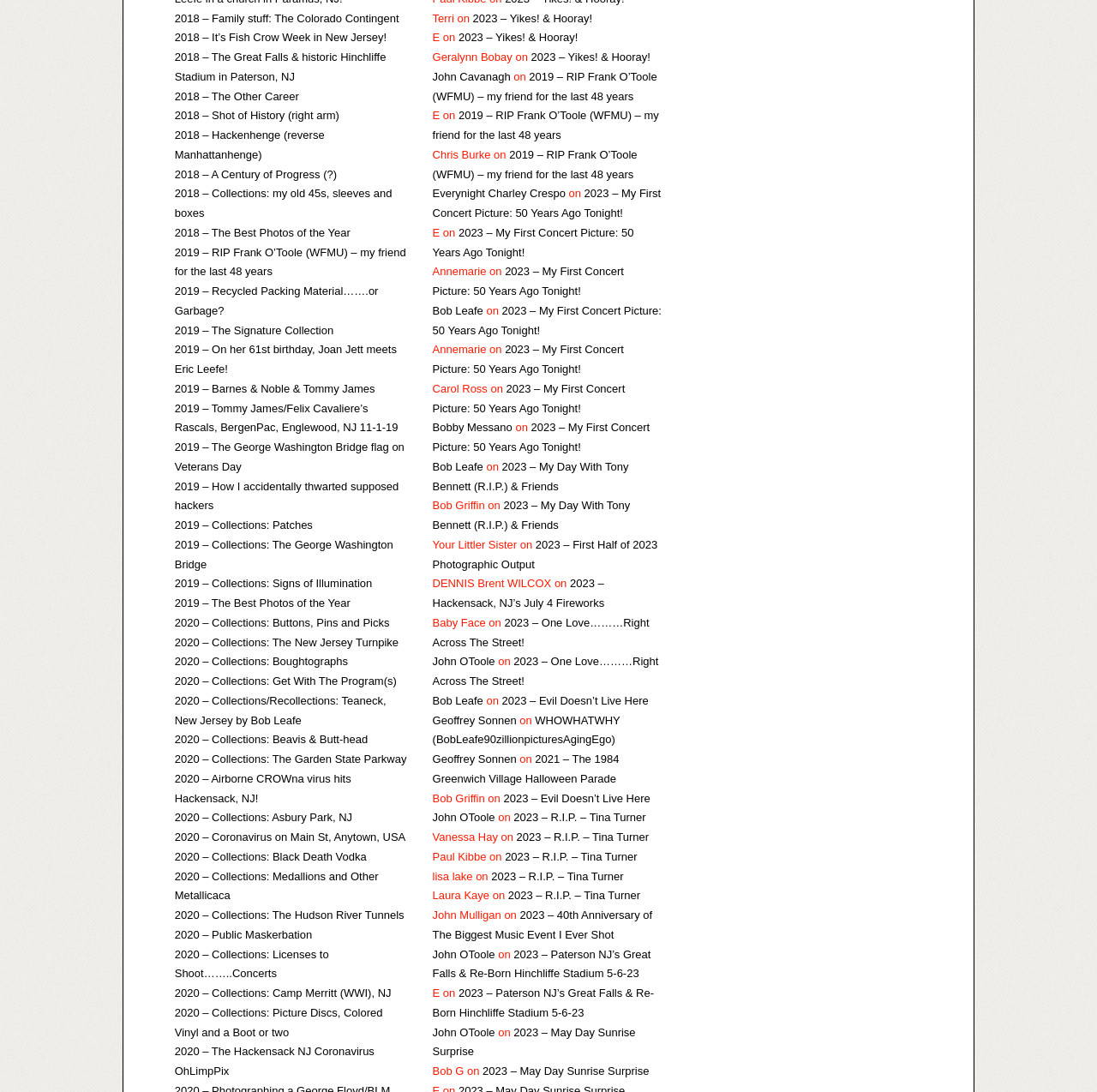Using the element description provided, determine the bounding box coordinates in the format (top-left x, top-left y, bottom-right x, bottom-right y). Ensure that all values are floating point numbers between 0 and 1. Element description: 2019 – Collections: Patches

[0.159, 0.475, 0.285, 0.487]